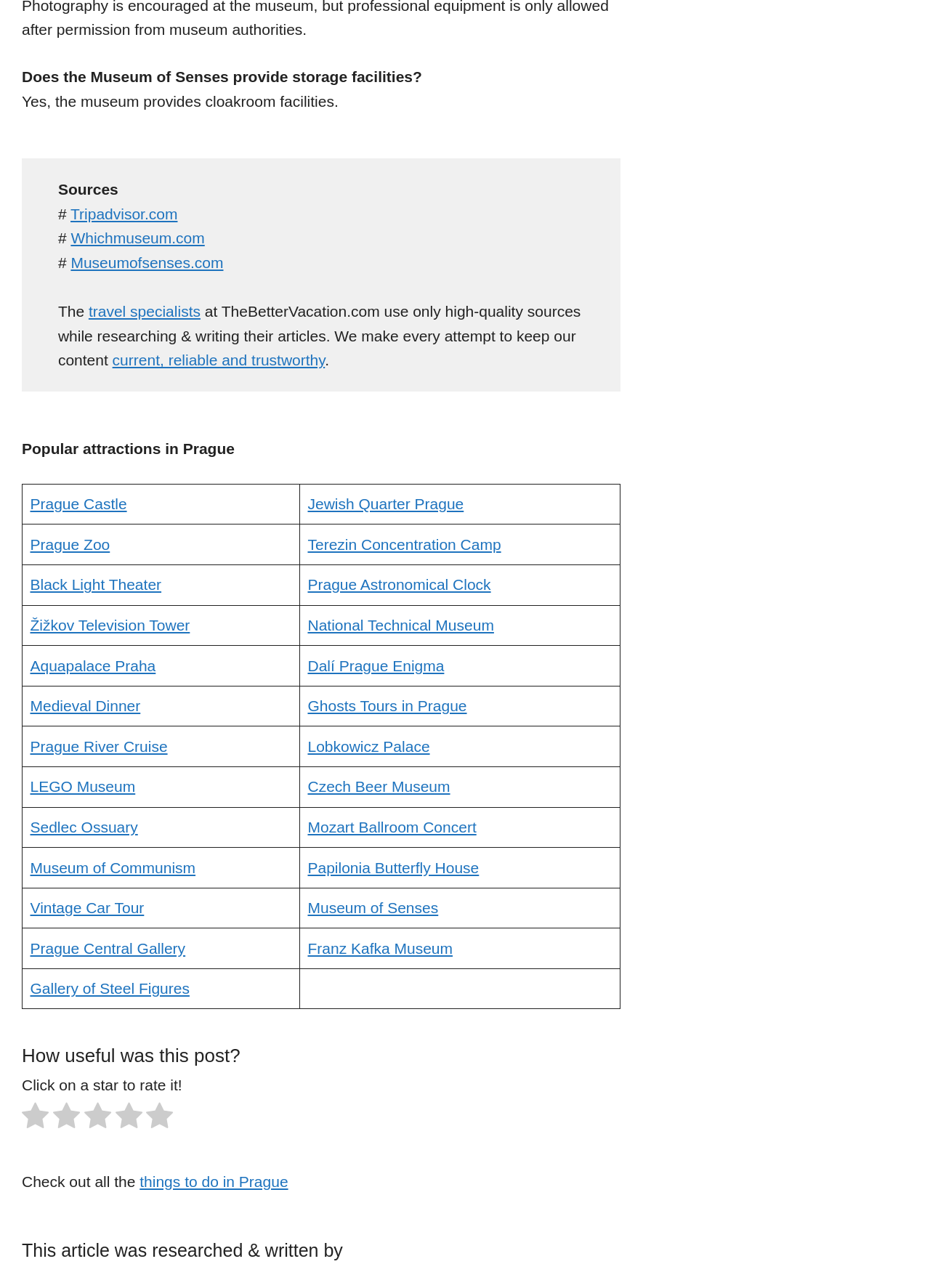For the given element description Ebpv Delete 7.3, determine the bounding box coordinates of the UI element. The coordinates should follow the format (top-left x, top-left y, bottom-right x, bottom-right y) and be within the range of 0 to 1.

None